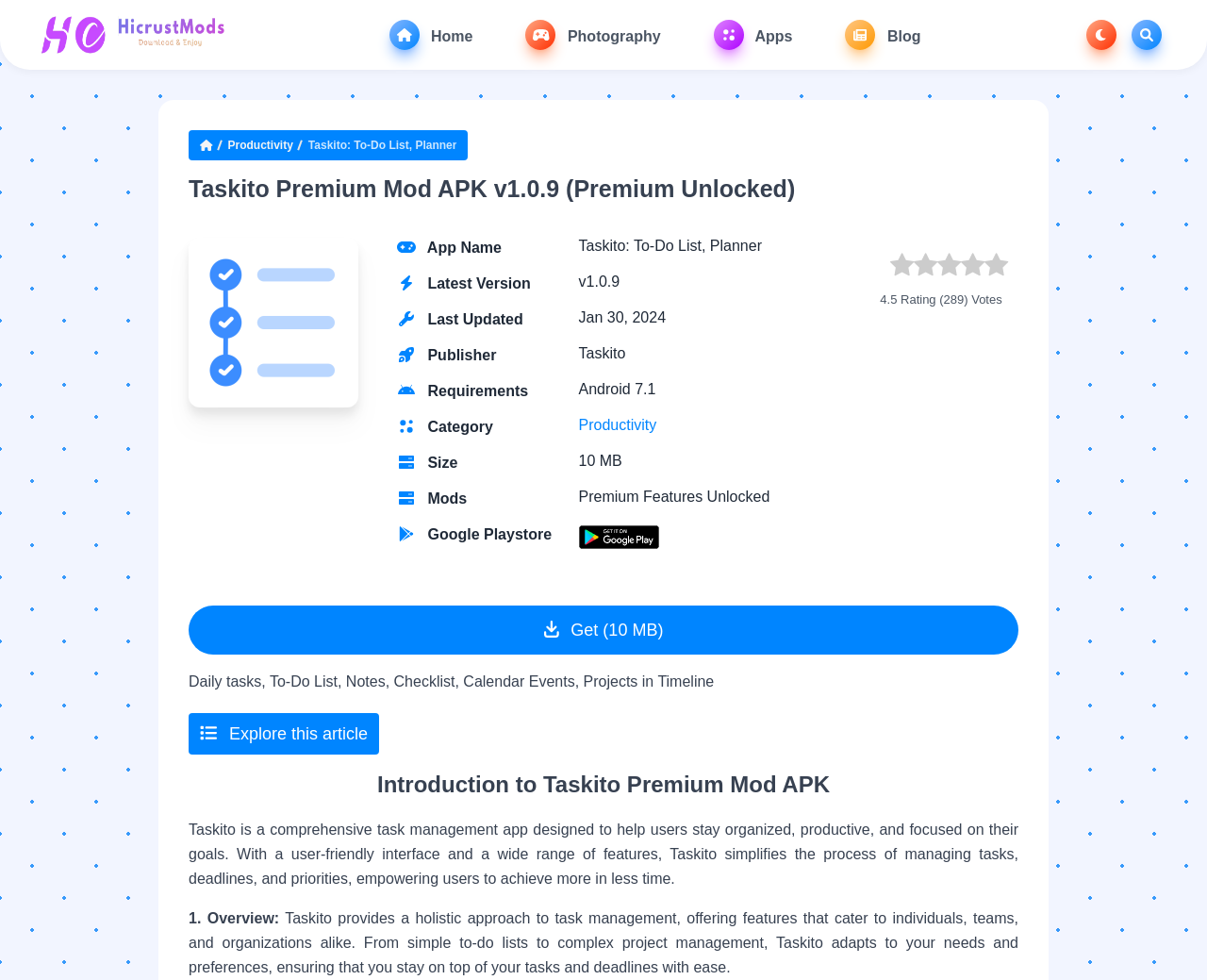Given the content of the image, can you provide a detailed answer to the question?
What is the size of the app?

I found the answer by looking at the gridcell with the text '10 MB' in the table.